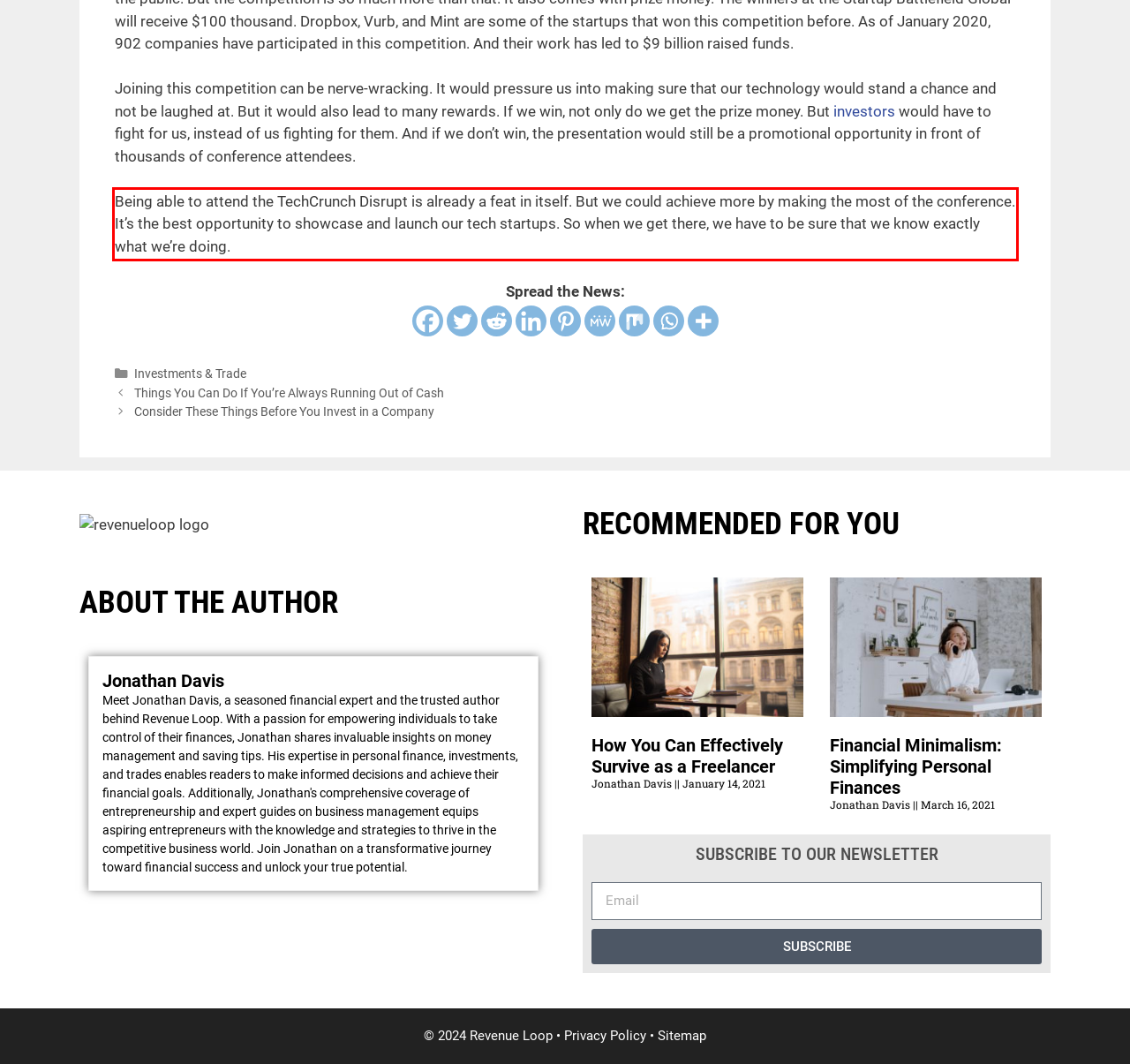Using the provided webpage screenshot, identify and read the text within the red rectangle bounding box.

Being able to attend the TechCrunch Disrupt is already a feat in itself. But we could achieve more by making the most of the conference. It’s the best opportunity to showcase and launch our tech startups. So when we get there, we have to be sure that we know exactly what we’re doing.